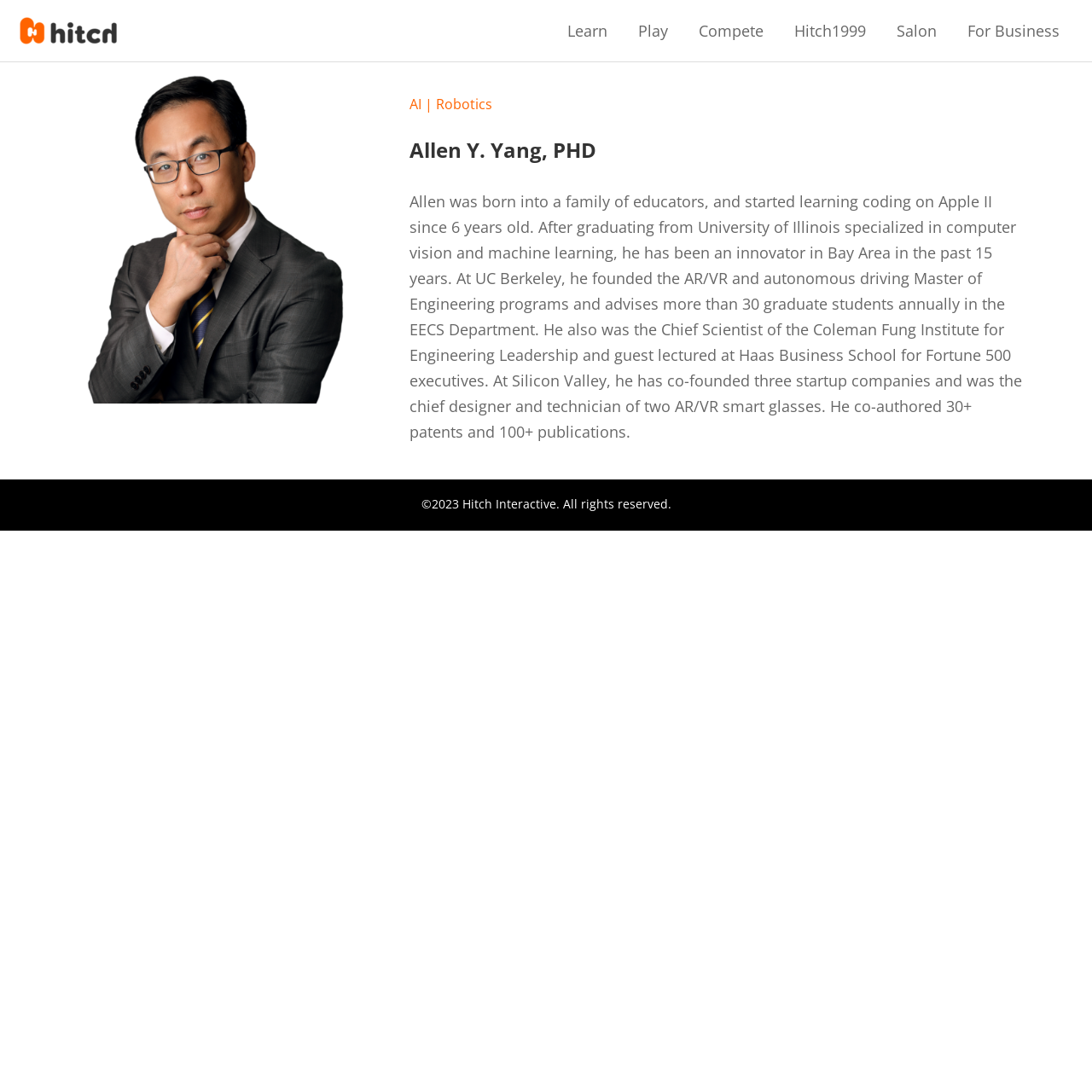Describe all the key features of the webpage in detail.

The webpage is about Allen Y. Yang, a PhD in AI and Robotics. At the top left corner, there is a link to "Hitch Interactive" accompanied by an image with the same name. Below this, there is a navigation menu with seven links: "Learn", "Play", "Compete", "Hitch1999", "Salon", and "For Business", which are evenly spaced across the top of the page.

The main content of the page is divided into three sections. The first section has two headings, "AI | Robotics" and "Allen Y. Yang, PHD", which are centered at the top of the main content area. Below these headings, there is a block of text that describes Allen's background, including his education, work experience, and achievements in the field of AI and robotics.

At the bottom of the page, there is a copyright notice that reads "©2023 Hitch Interactive. All rights reserved." This notice is centered at the bottom of the page.